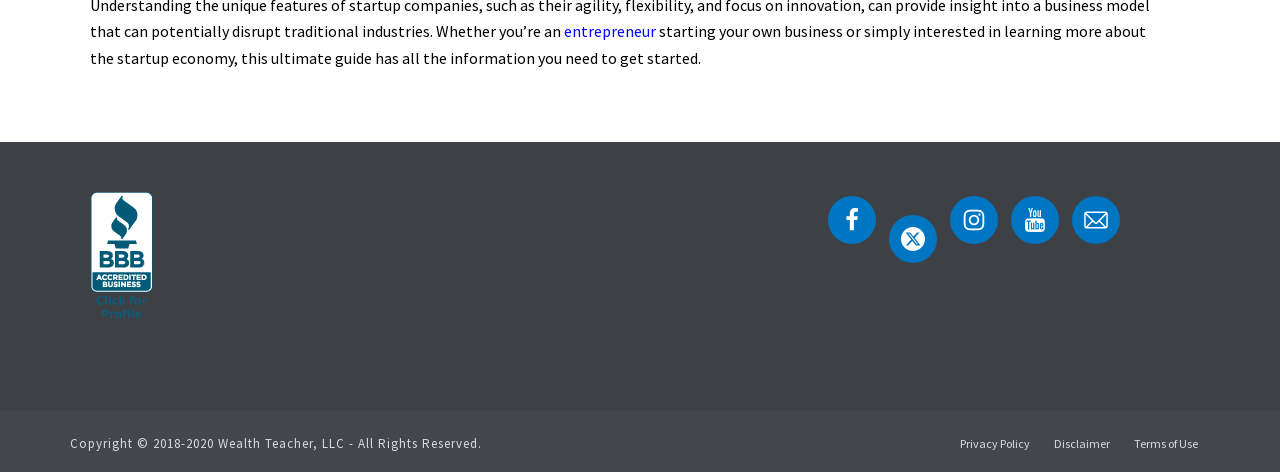Refer to the image and provide an in-depth answer to the question:
What are the three links at the bottom of the webpage?

The three links at the bottom of the webpage are 'Privacy Policy', 'Disclaimer', and 'Terms of Use', which are likely related to the website's policies and terms.